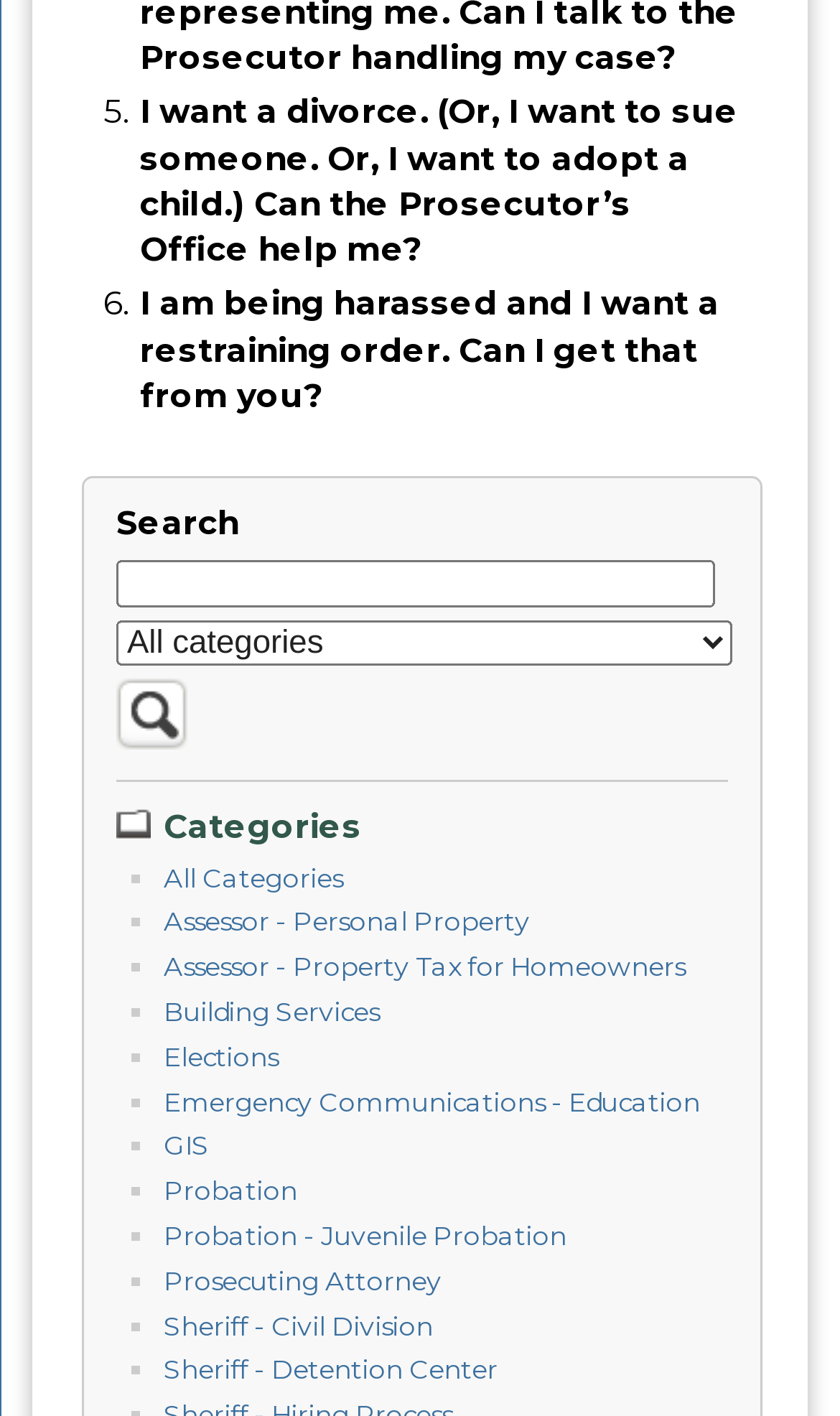Please find the bounding box coordinates of the element's region to be clicked to carry out this instruction: "Search for something".

[0.138, 0.395, 0.851, 0.428]